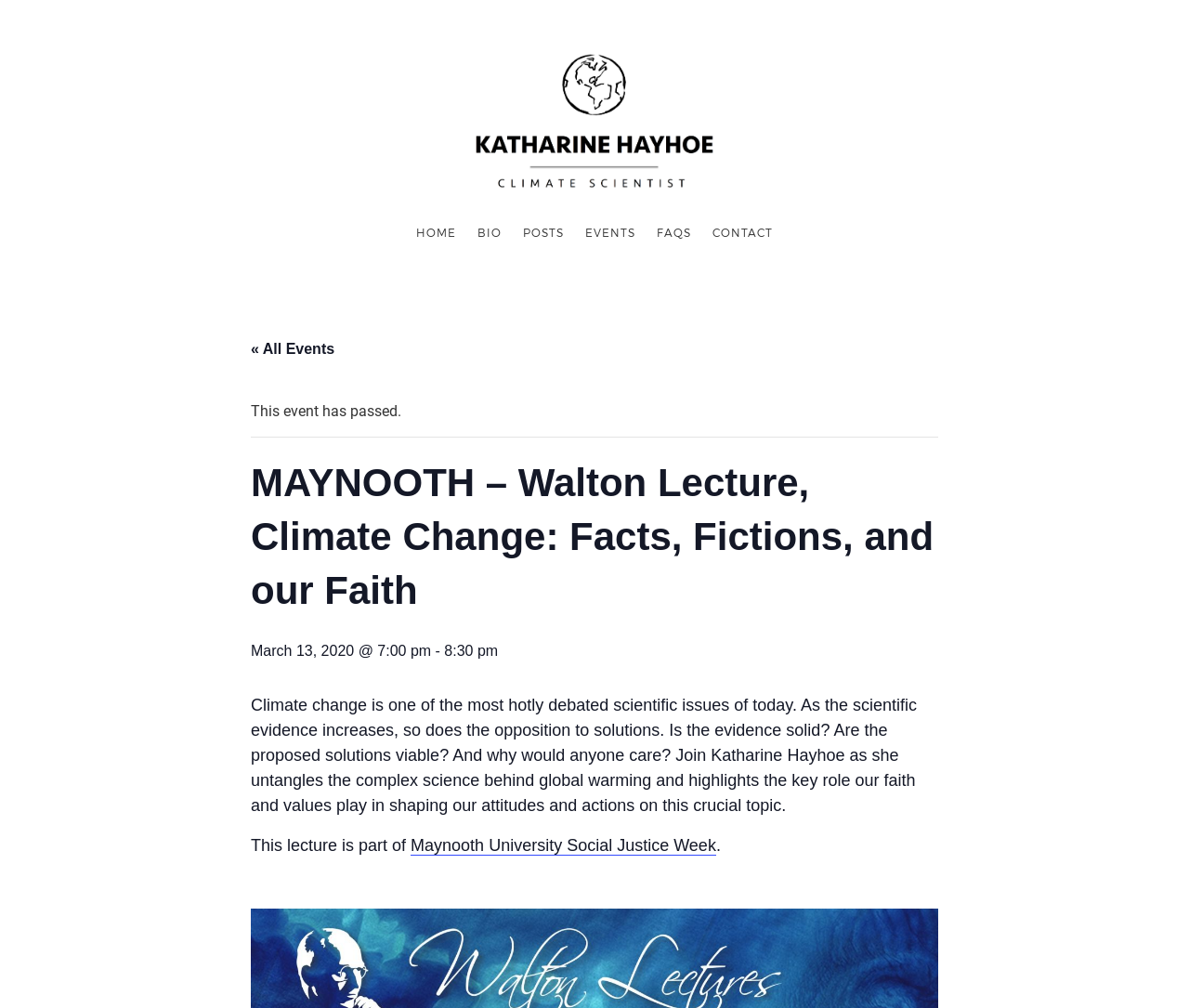What is the status of the event?
Please elaborate on the answer to the question with detailed information.

I found the answer by looking at the StaticText element 'This event has passed.' which indicates the status of the event.